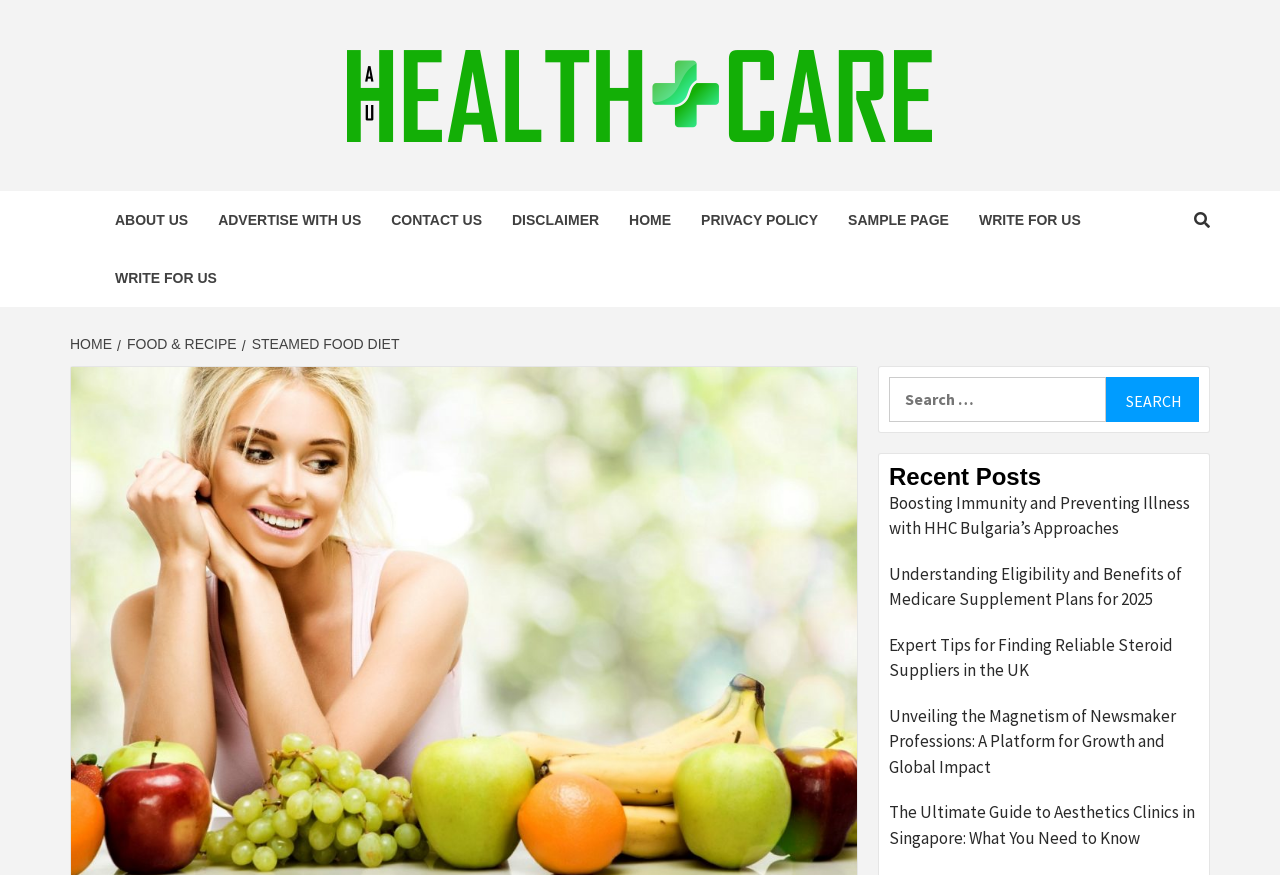Find the bounding box coordinates for the UI element that matches this description: "home".

[0.48, 0.218, 0.536, 0.285]